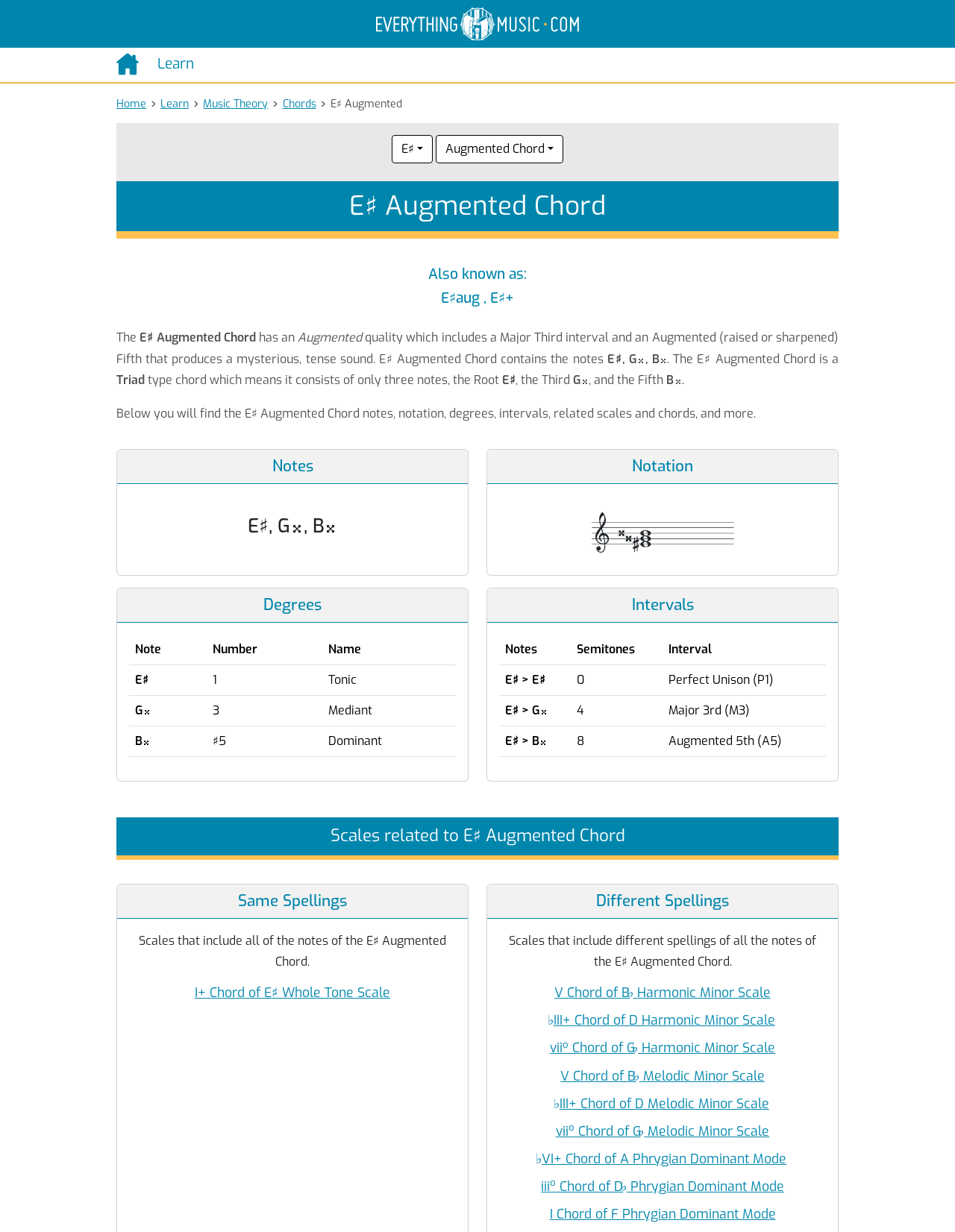What is the name of the chord being described?
Can you offer a detailed and complete answer to this question?

The webpage is describing the E# Augmented chord, which is indicated by the heading 'E# Augmented Chord' and the text 'The E# Augmented Chord has an quality which includes a Major Third interval and an Augmented (raised or sharpened) Fifth that produces a mysterious, tense sound.'